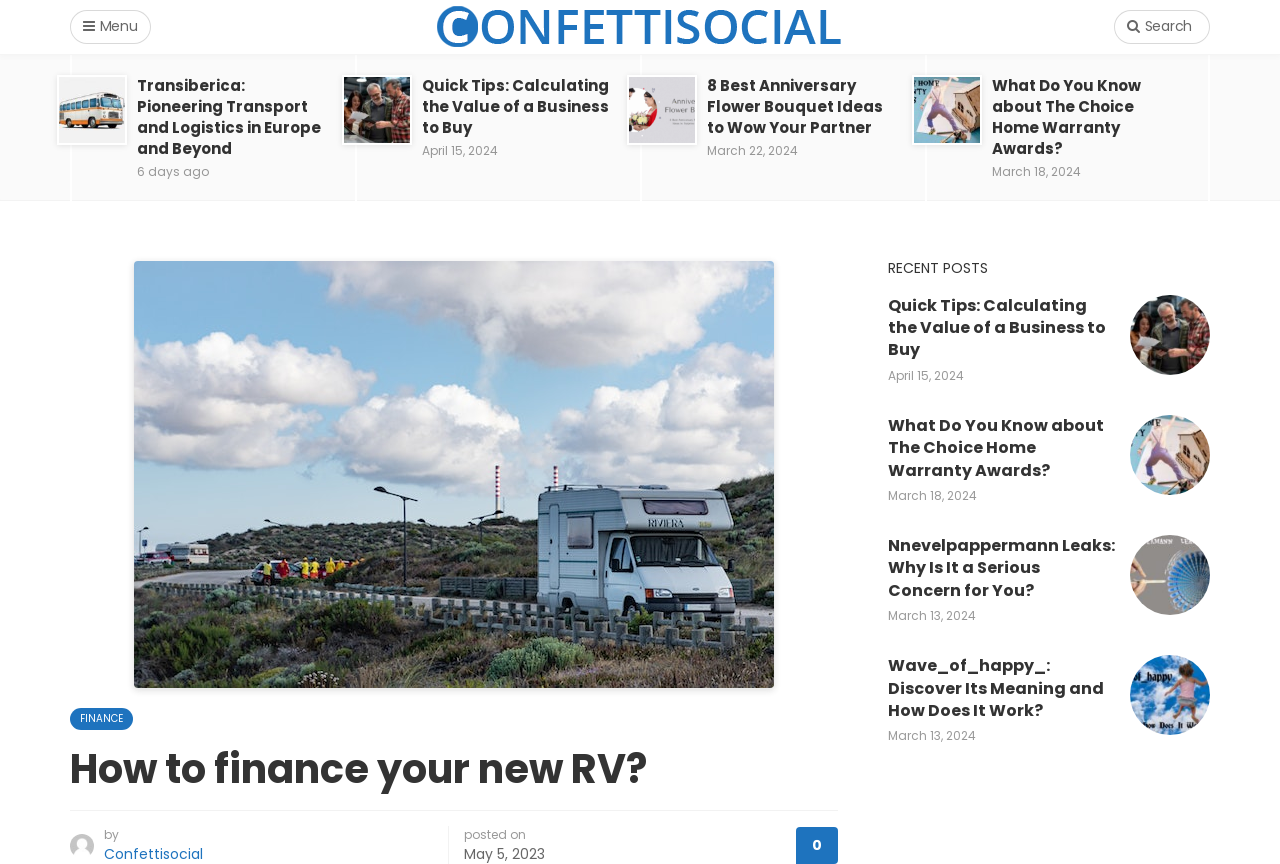Locate the UI element that matches the description Finance in the webpage screenshot. Return the bounding box coordinates in the format (top-left x, top-left y, bottom-right x, bottom-right y), with values ranging from 0 to 1.

[0.055, 0.819, 0.104, 0.844]